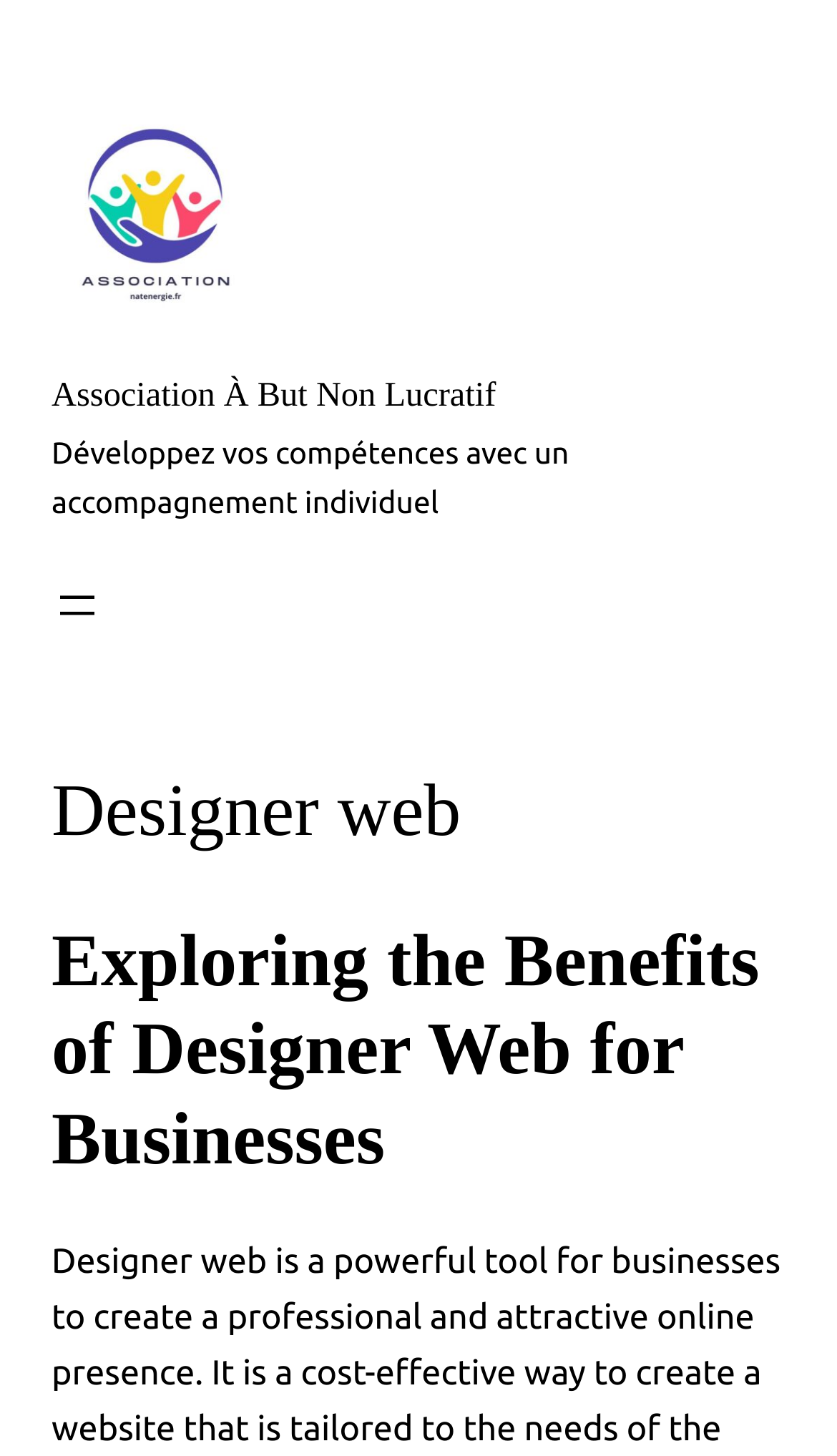Please reply with a single word or brief phrase to the question: 
What is the purpose of the button in the navigation section?

Ouvrir le menu